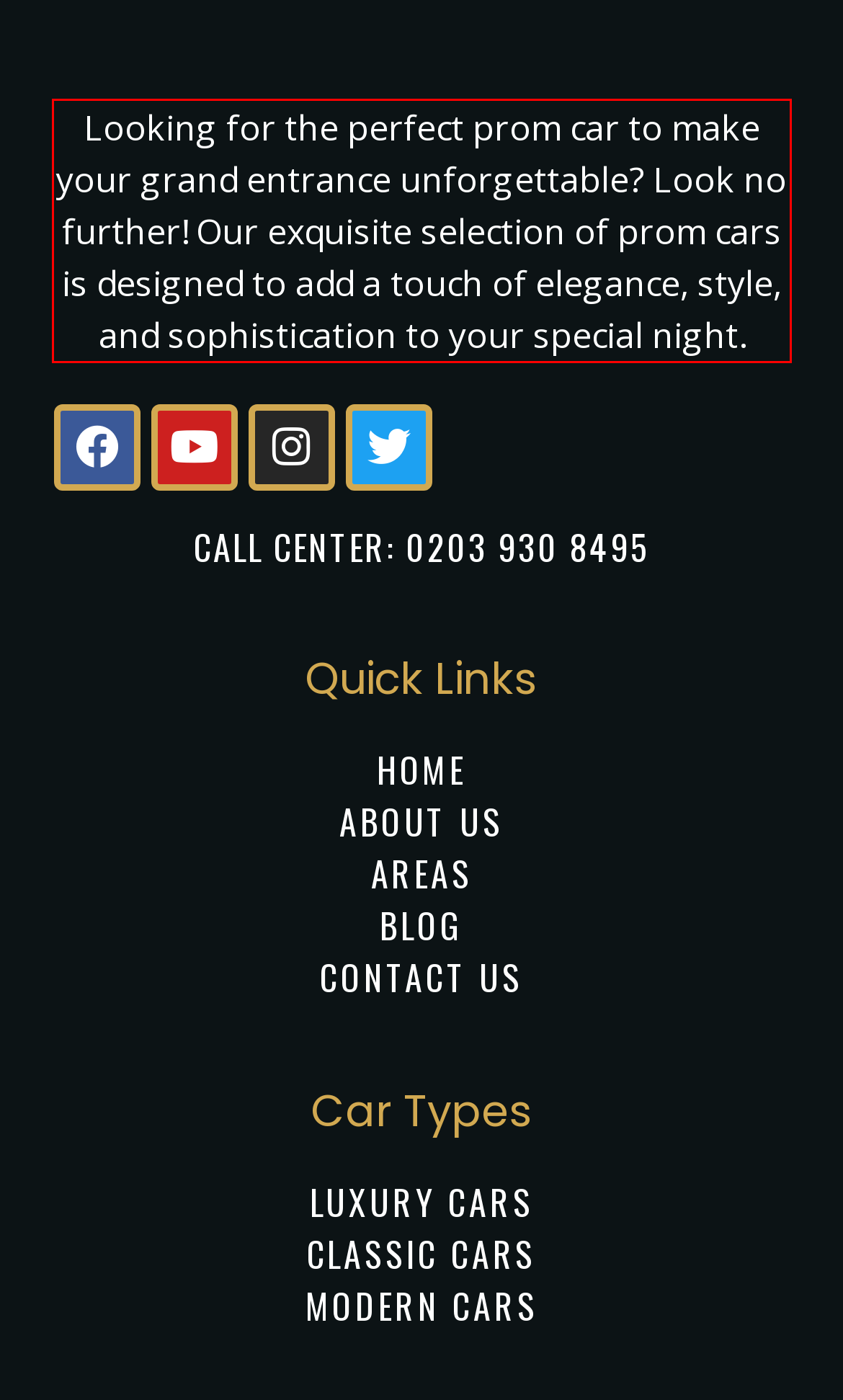You have a screenshot of a webpage with a UI element highlighted by a red bounding box. Use OCR to obtain the text within this highlighted area.

Looking for the perfect prom car to make your grand entrance unforgettable? Look no further! Our exquisite selection of prom cars is designed to add a touch of elegance, style, and sophistication to your special night.